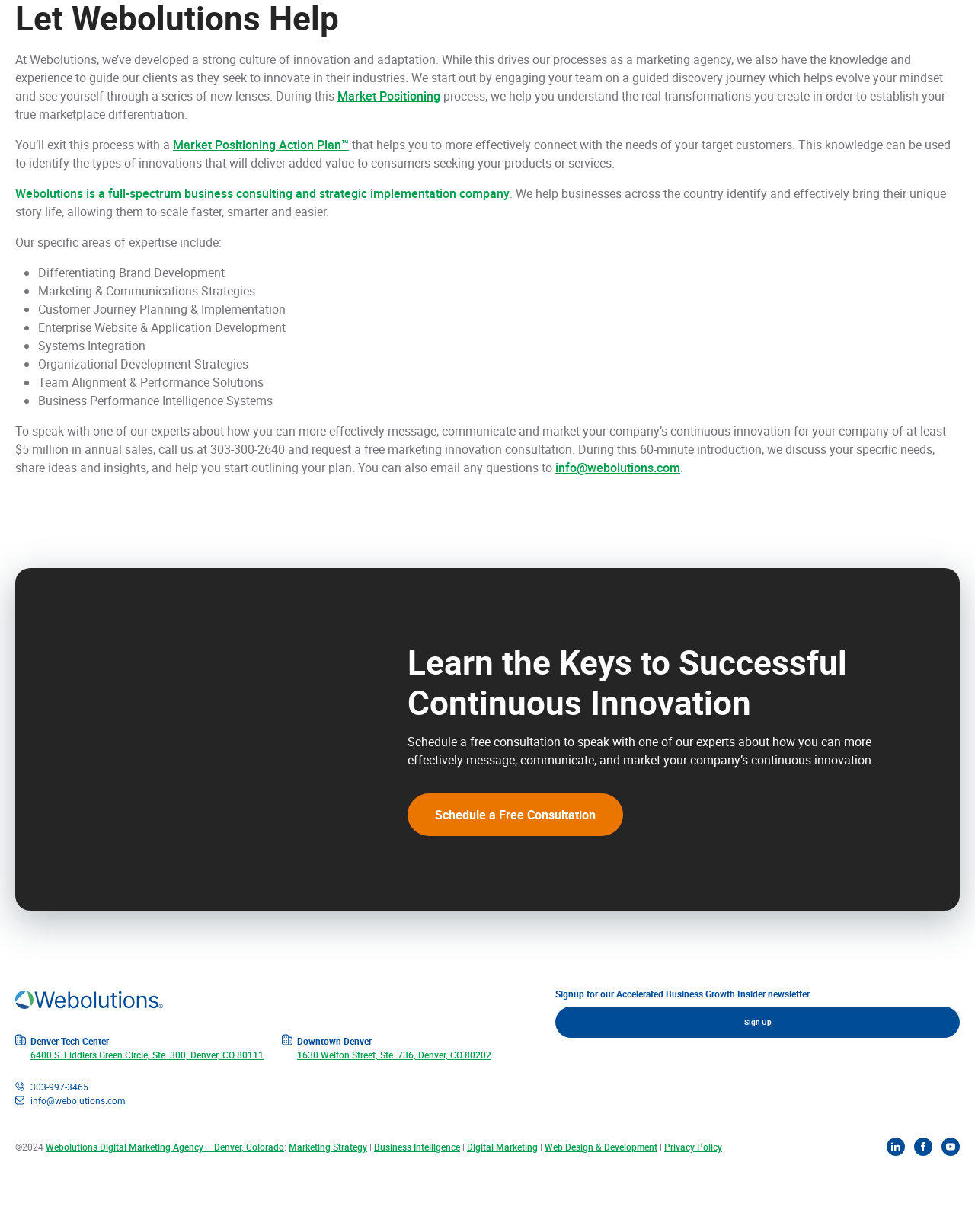Find the bounding box coordinates of the clickable area that will achieve the following instruction: "Click the 'Market Positioning' link".

[0.346, 0.071, 0.452, 0.085]